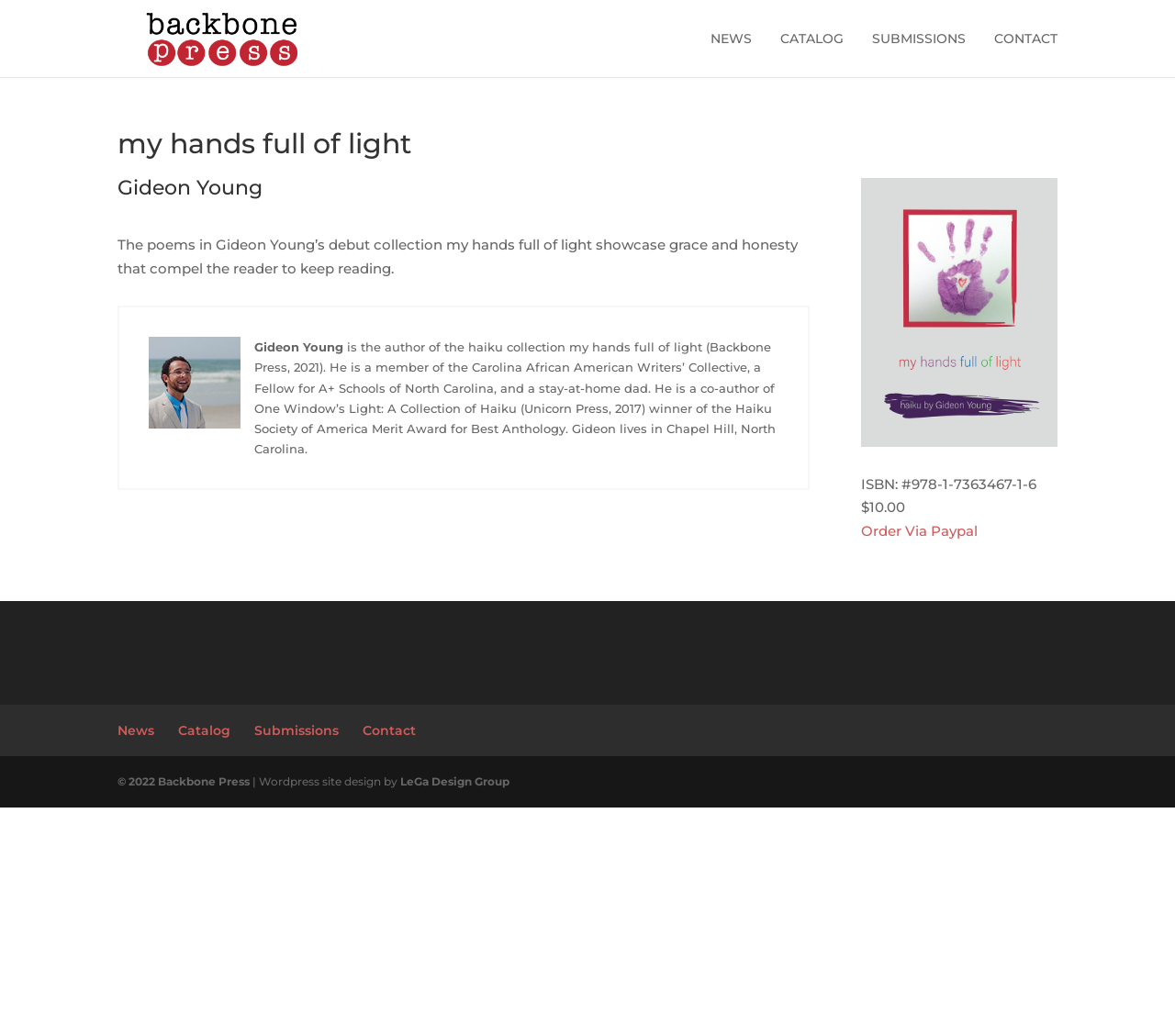Identify the bounding box for the UI element described as: "Contact". The coordinates should be four float numbers between 0 and 1, i.e., [left, top, right, bottom].

[0.309, 0.697, 0.354, 0.713]